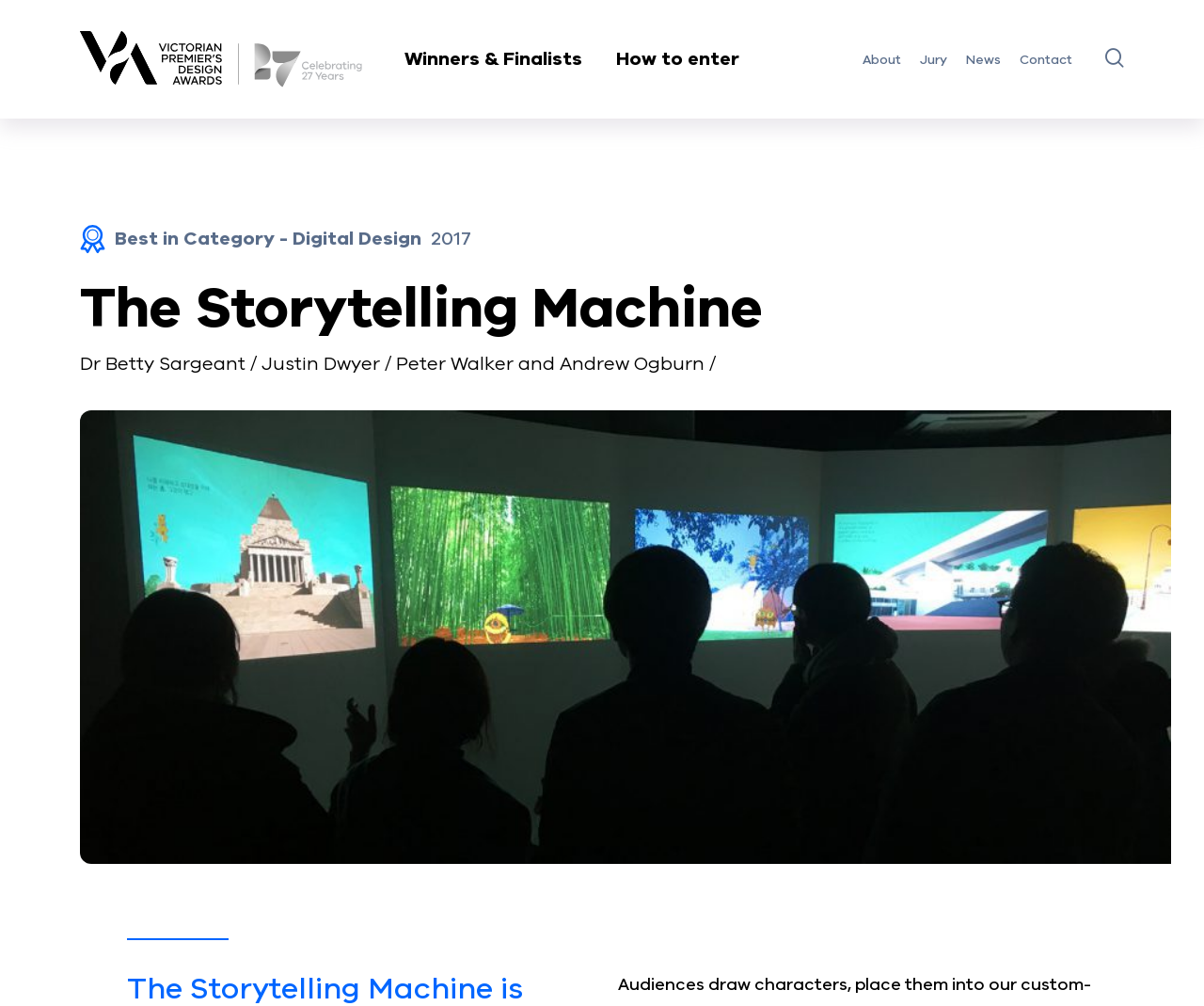Please find the bounding box coordinates of the element that must be clicked to perform the given instruction: "Click on the Victorian Premier Design Awards link". The coordinates should be four float numbers from 0 to 1, i.e., [left, top, right, bottom].

[0.066, 0.031, 0.301, 0.087]